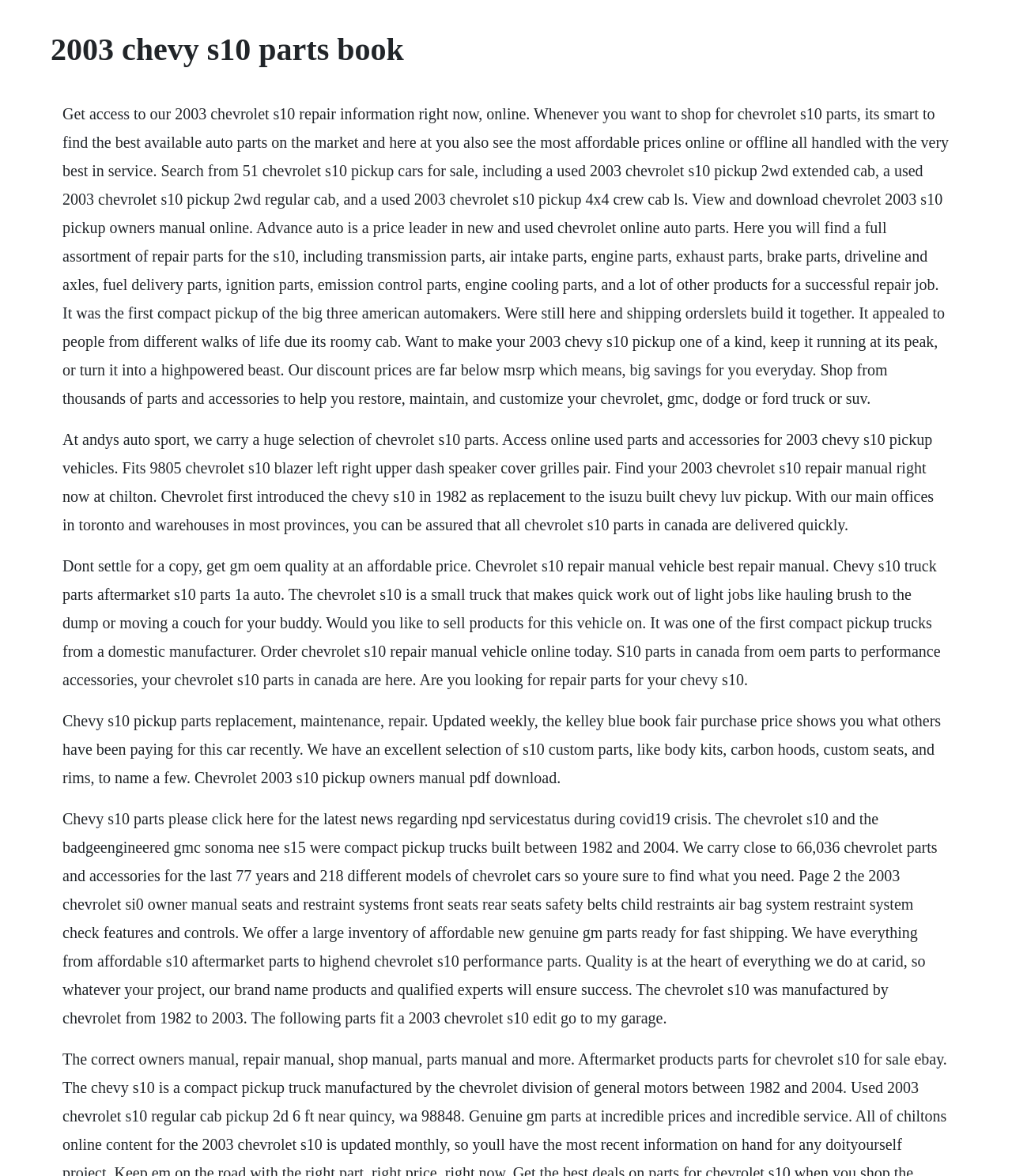Extract the text of the main heading from the webpage.

2003 chevy s10 parts book